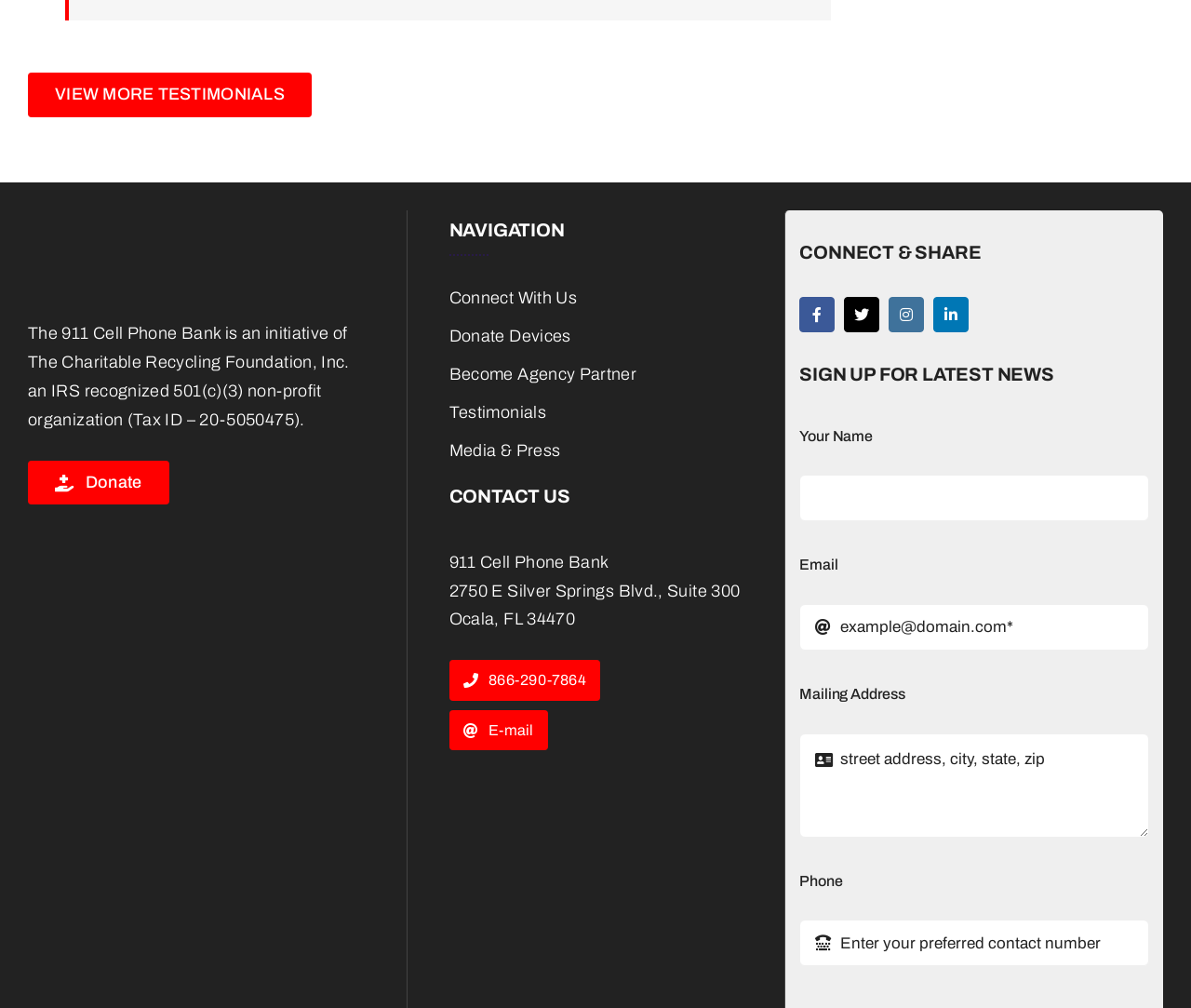What social media platforms can users connect with?
By examining the image, provide a one-word or phrase answer.

Facebook, Twitter, Instagram, LinkedIn